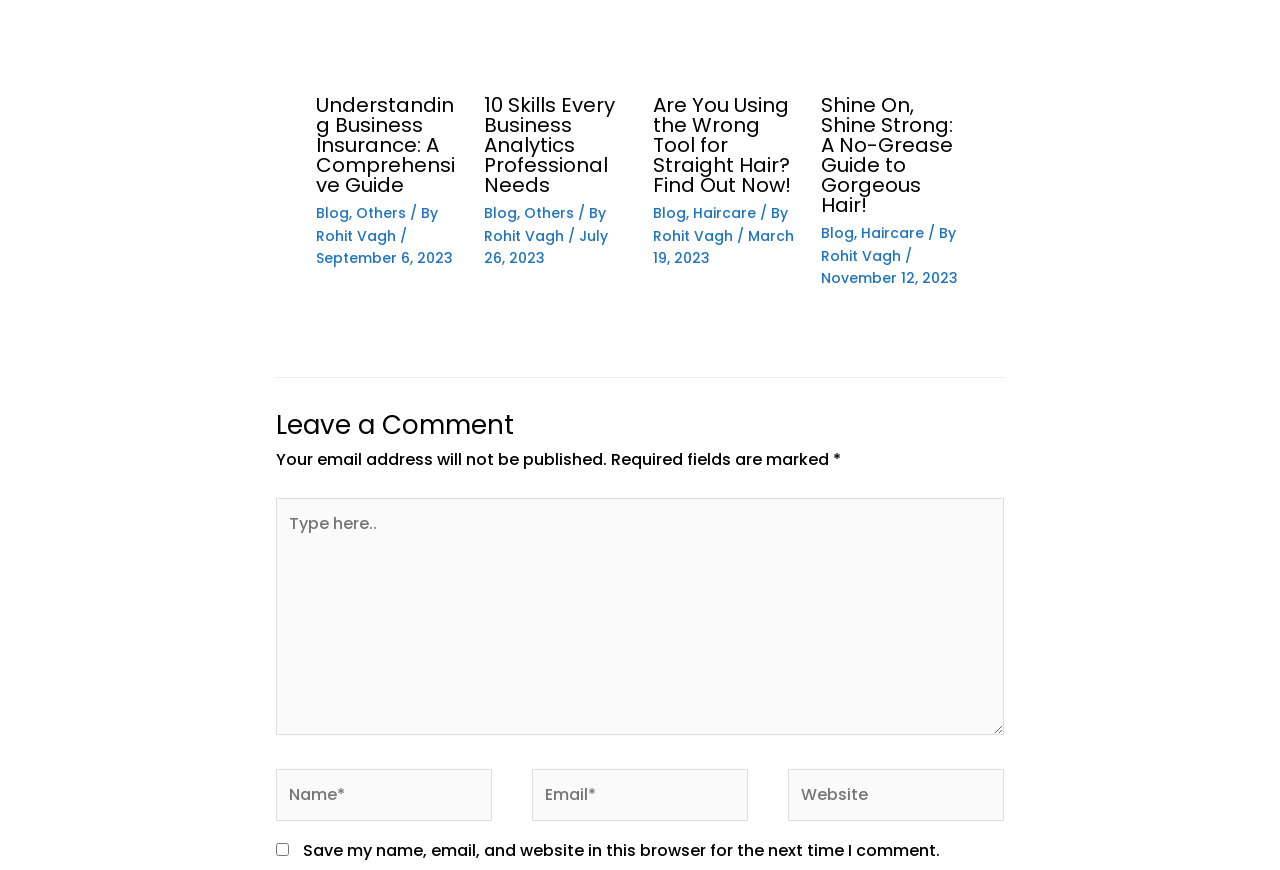Identify the coordinates of the bounding box for the element that must be clicked to accomplish the instruction: "Click on the Blog link".

[0.247, 0.234, 0.273, 0.257]